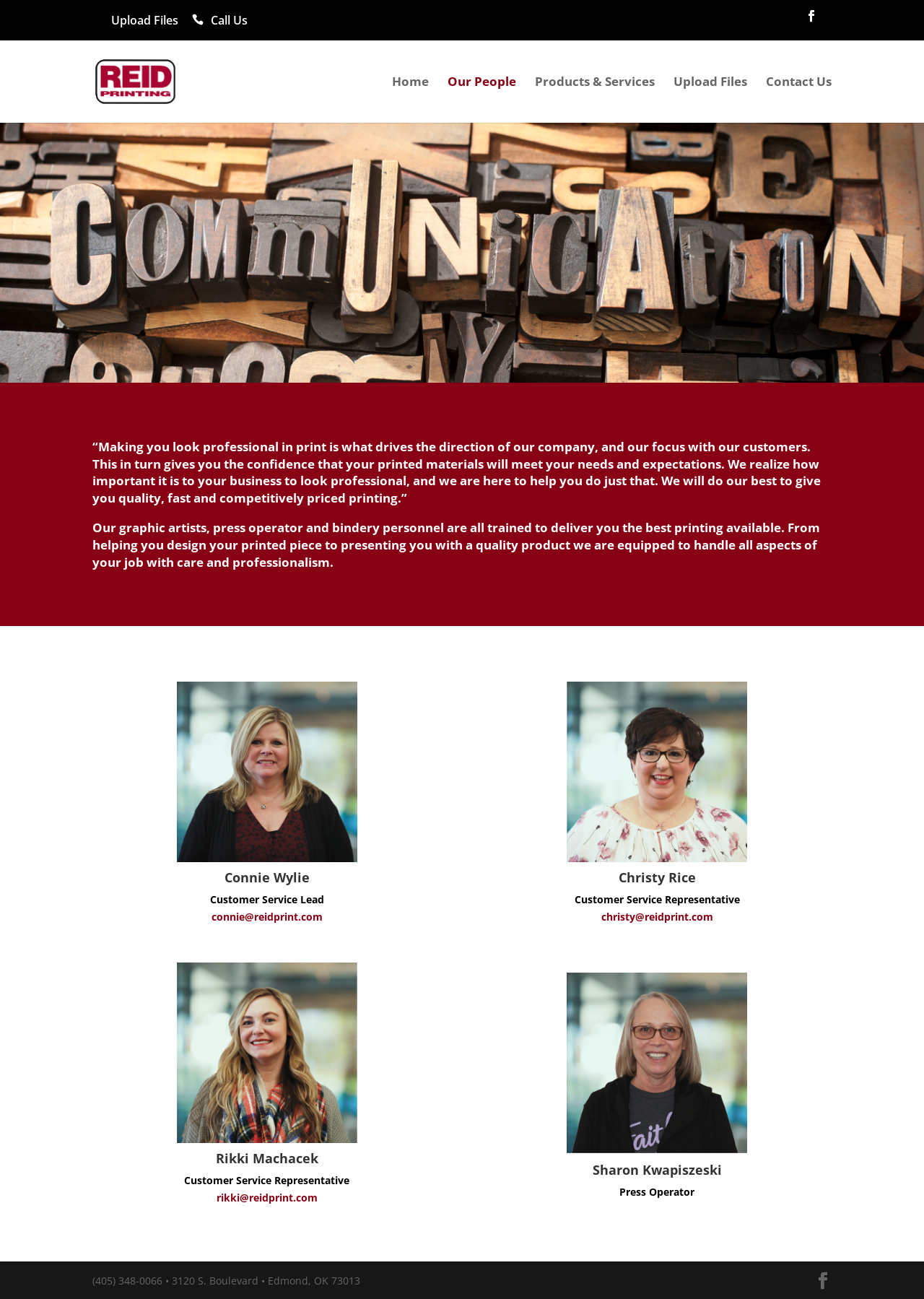Provide the bounding box coordinates of the UI element this sentence describes: "christy@reidprint.com".

[0.65, 0.7, 0.772, 0.711]